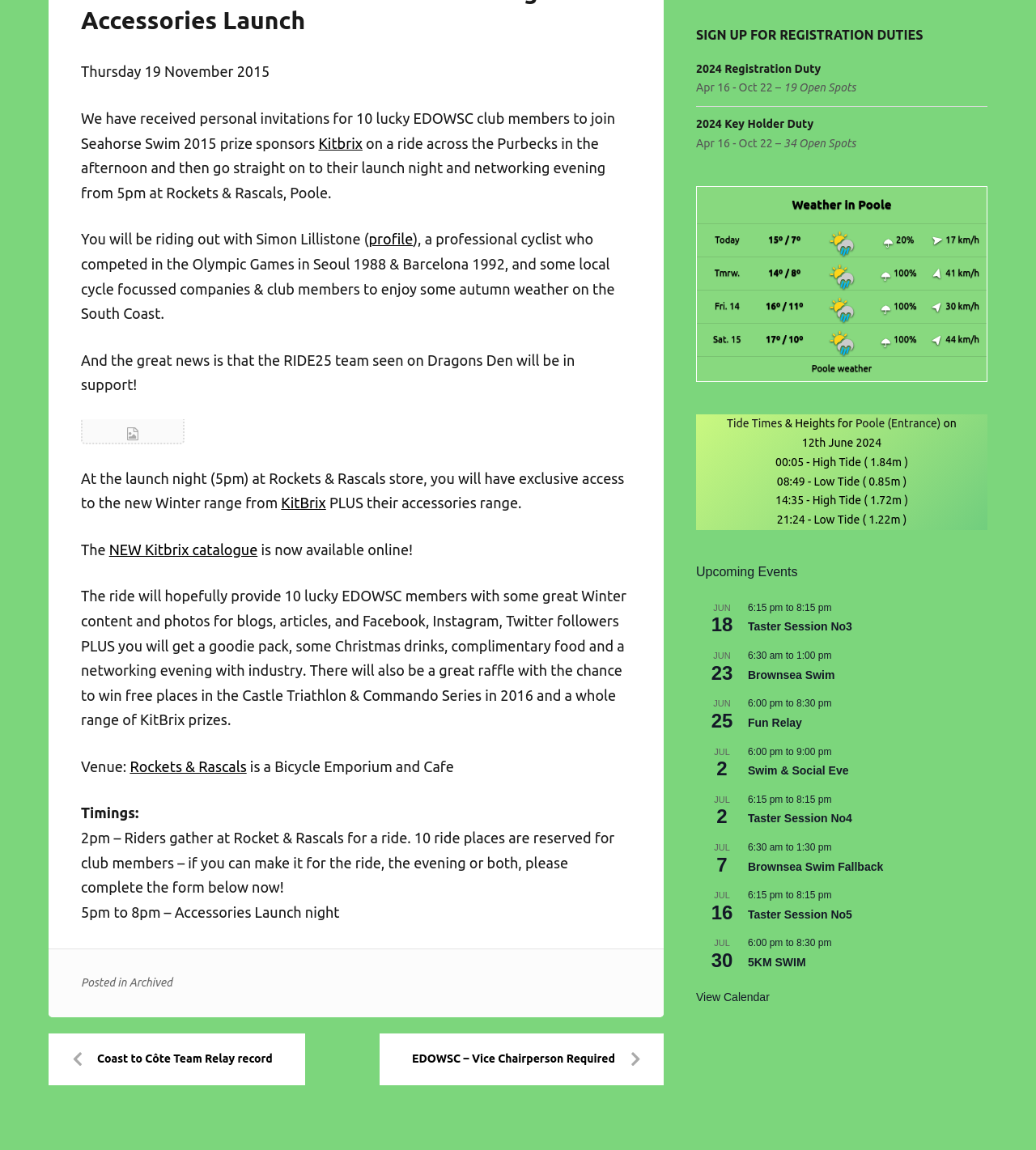Given the element description, predict the bounding box coordinates in the format (top-left x, top-left y, bottom-right x, bottom-right y), using floating point numbers between 0 and 1: Poole weather

[0.783, 0.316, 0.842, 0.325]